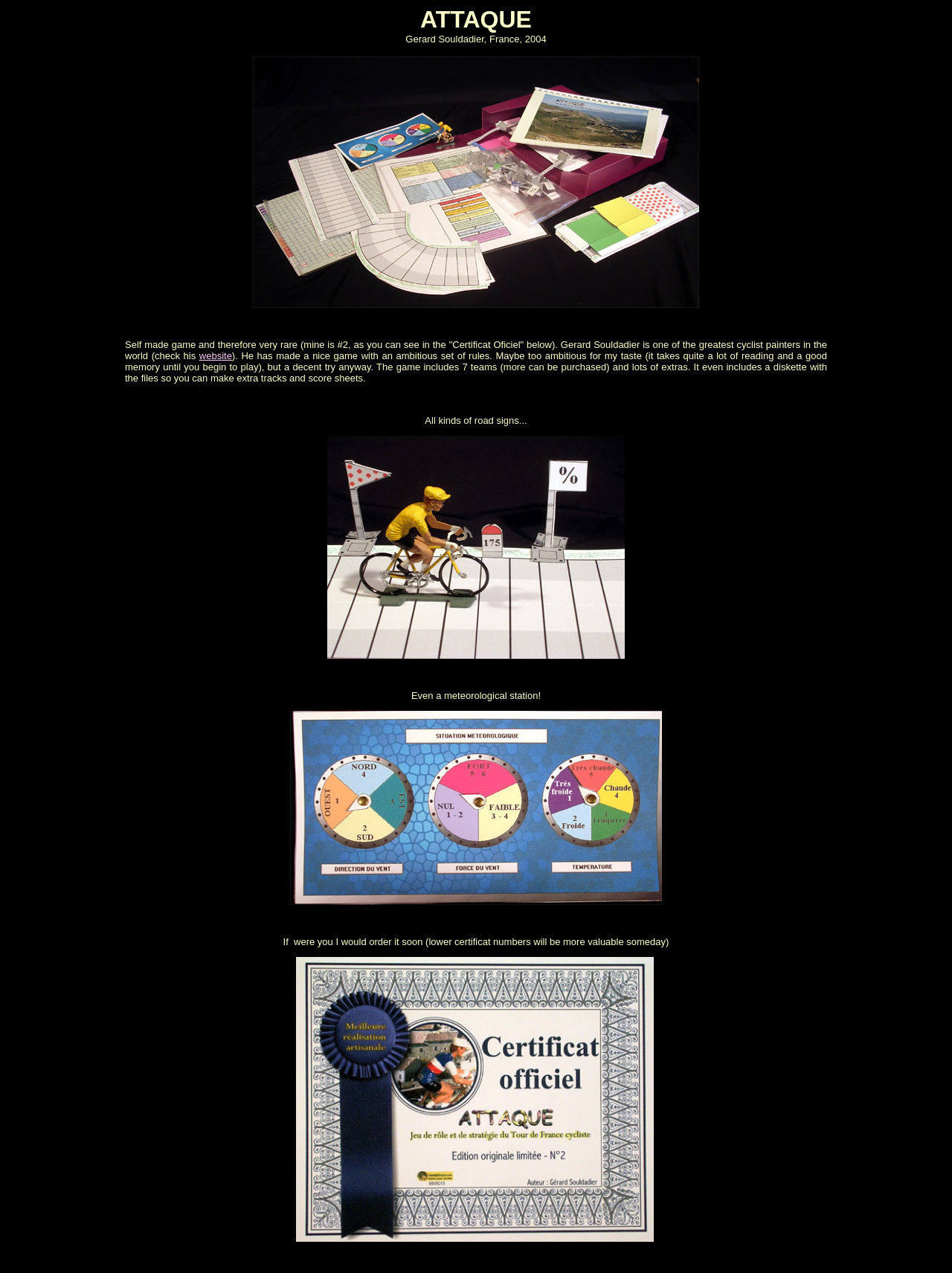Find the bounding box coordinates for the HTML element described as: "website". The coordinates should consist of four float values between 0 and 1, i.e., [left, top, right, bottom].

[0.209, 0.275, 0.244, 0.284]